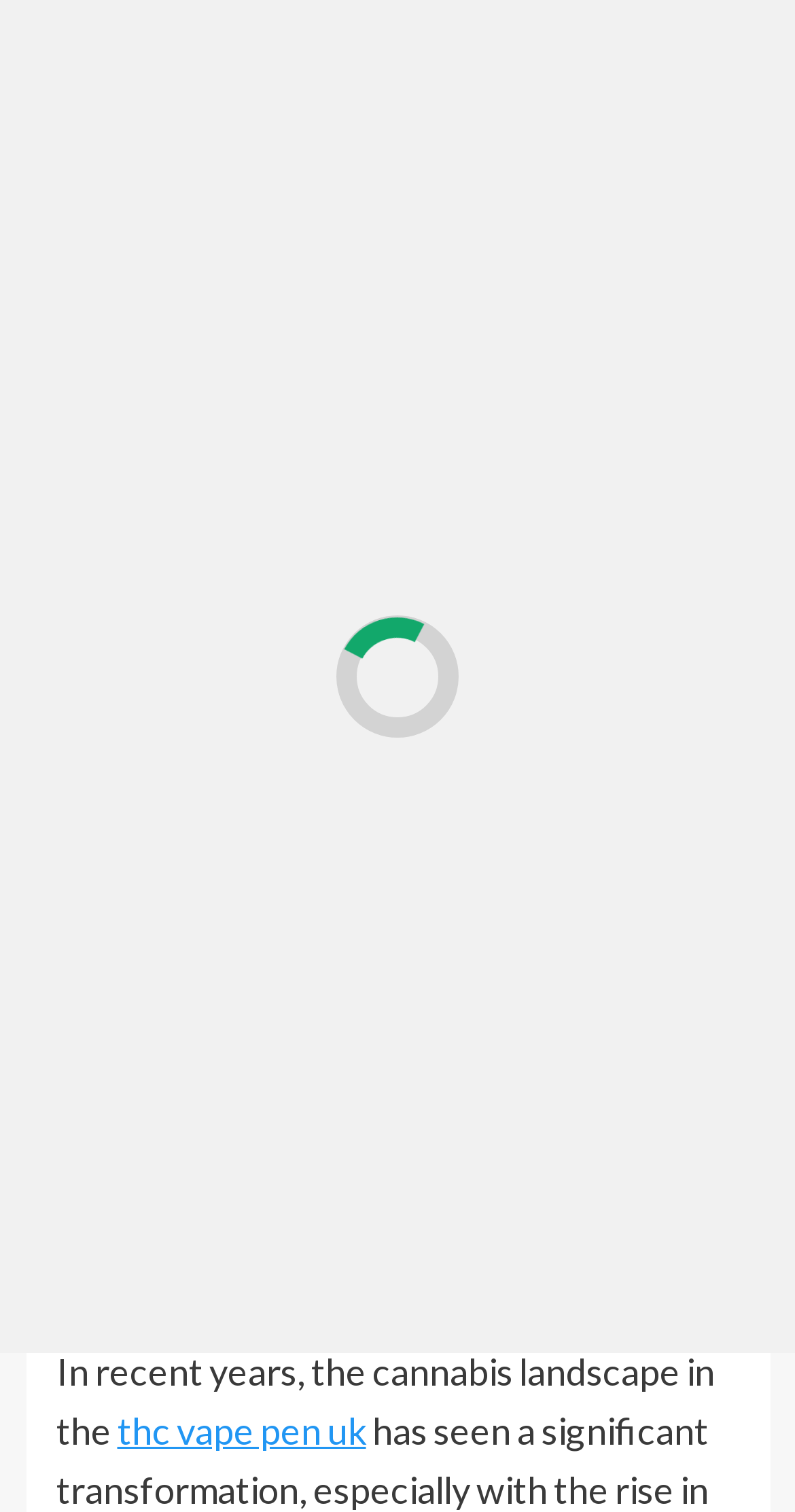Please mark the clickable region by giving the bounding box coordinates needed to complete this instruction: "Click on the 'Beauty' link".

[0.071, 0.374, 0.191, 0.397]